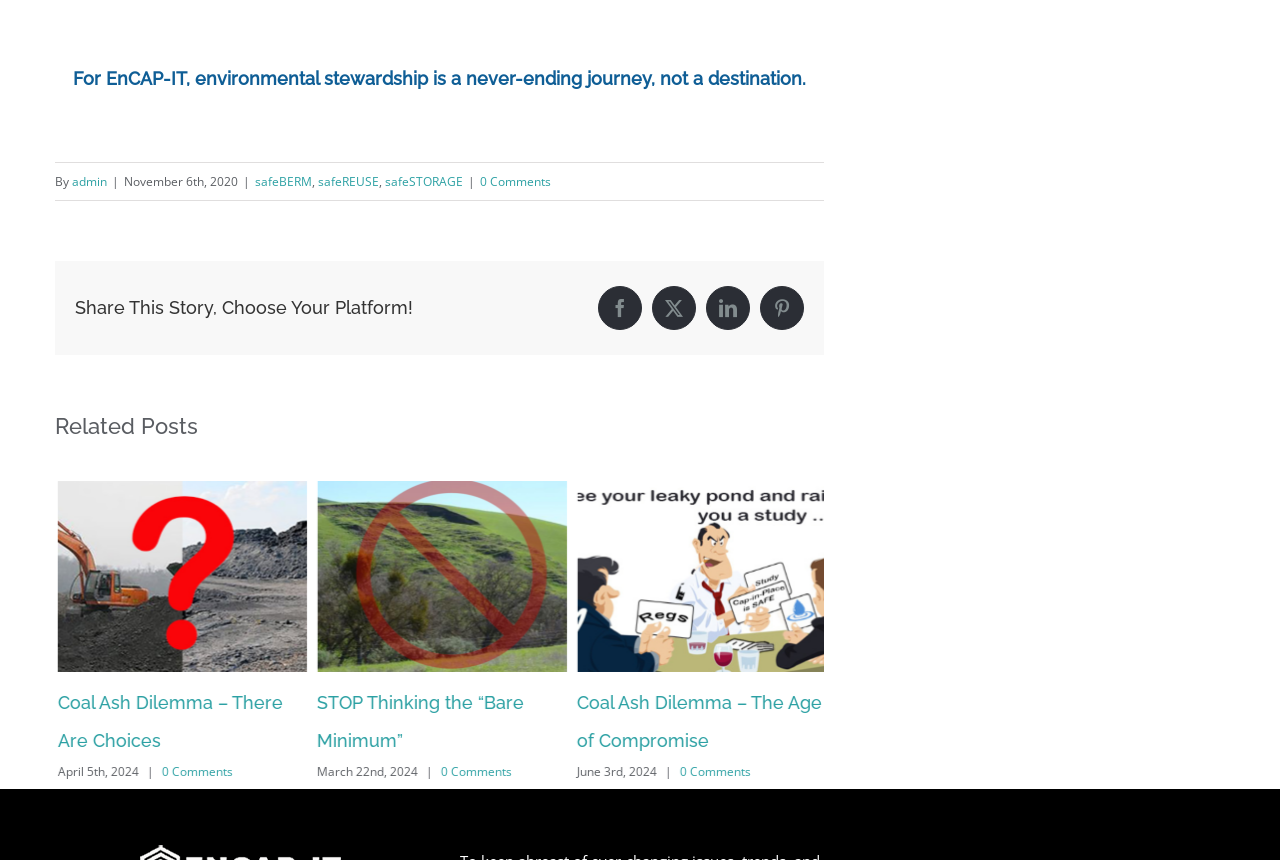Pinpoint the bounding box coordinates of the clickable area needed to execute the instruction: "View the 'Coal Ash Dilemma – There Are Choices' post". The coordinates should be specified as four float numbers between 0 and 1, i.e., [left, top, right, bottom].

[0.043, 0.559, 0.238, 0.781]